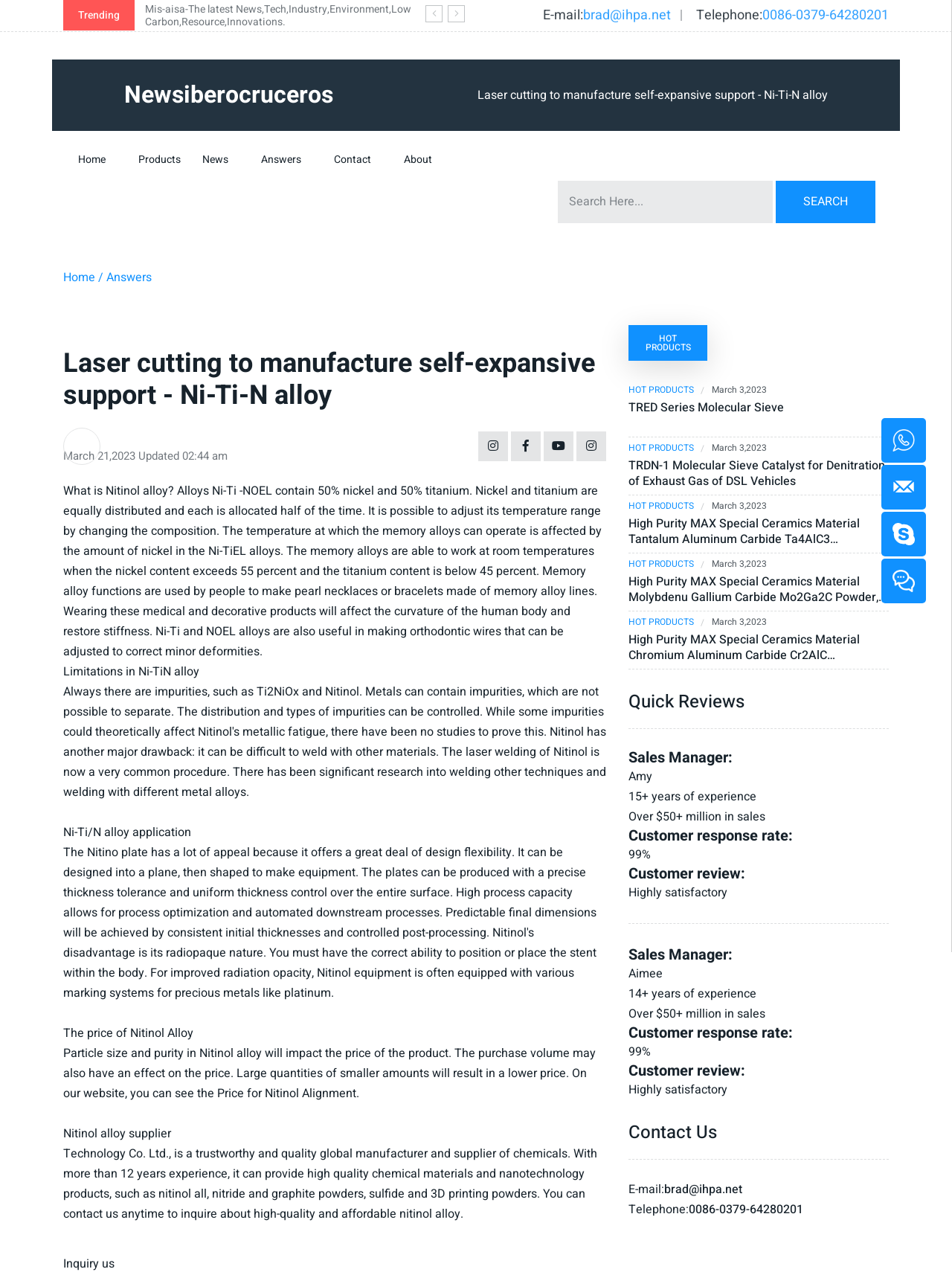Please provide the bounding box coordinates for the element that needs to be clicked to perform the following instruction: "View the 'Newsiberocruceros' news". The coordinates should be given as four float numbers between 0 and 1, i.e., [left, top, right, bottom].

[0.055, 0.047, 0.426, 0.103]